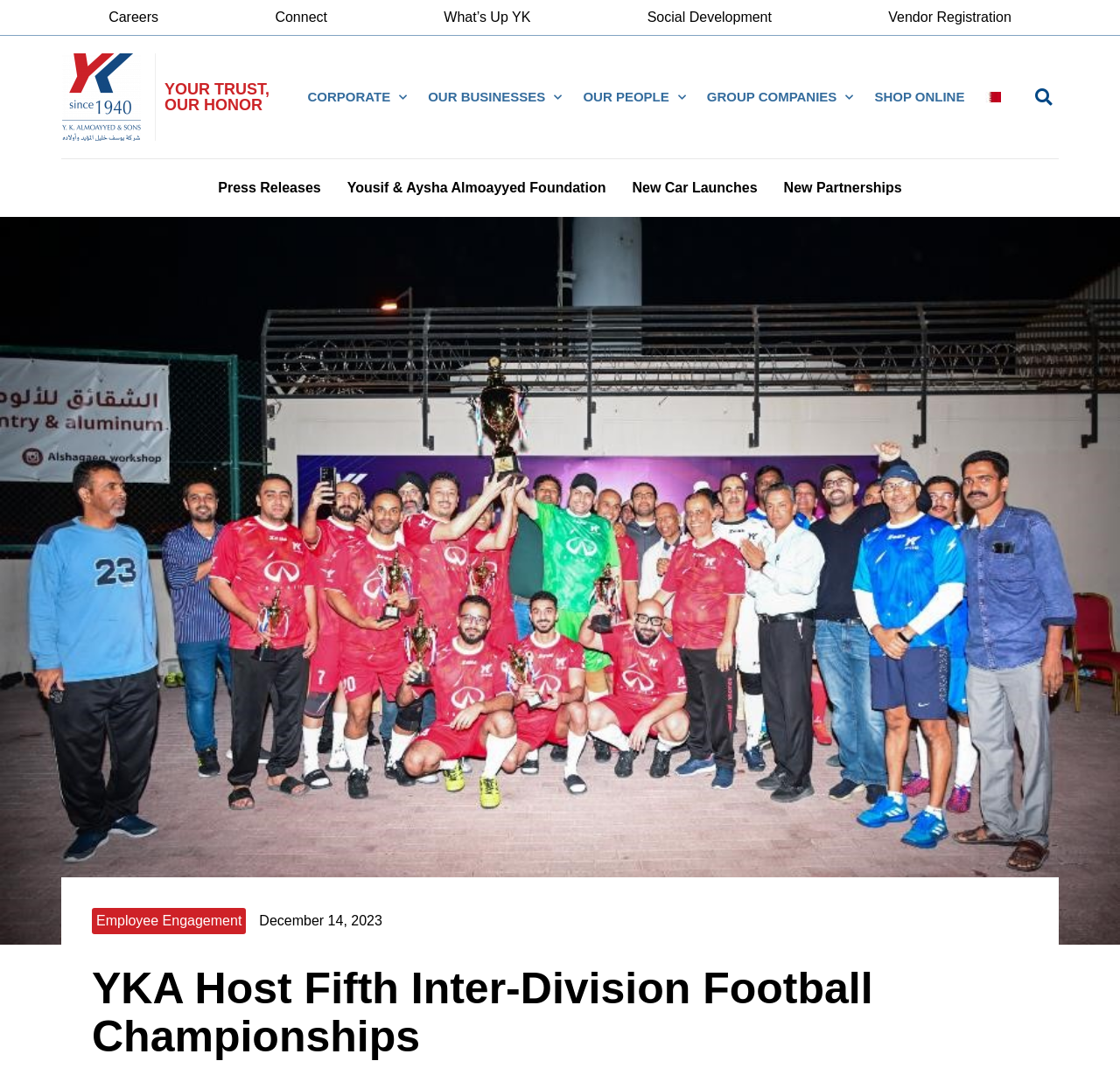What is the purpose of the search bar?
Based on the image, give a one-word or short phrase answer.

To search the website